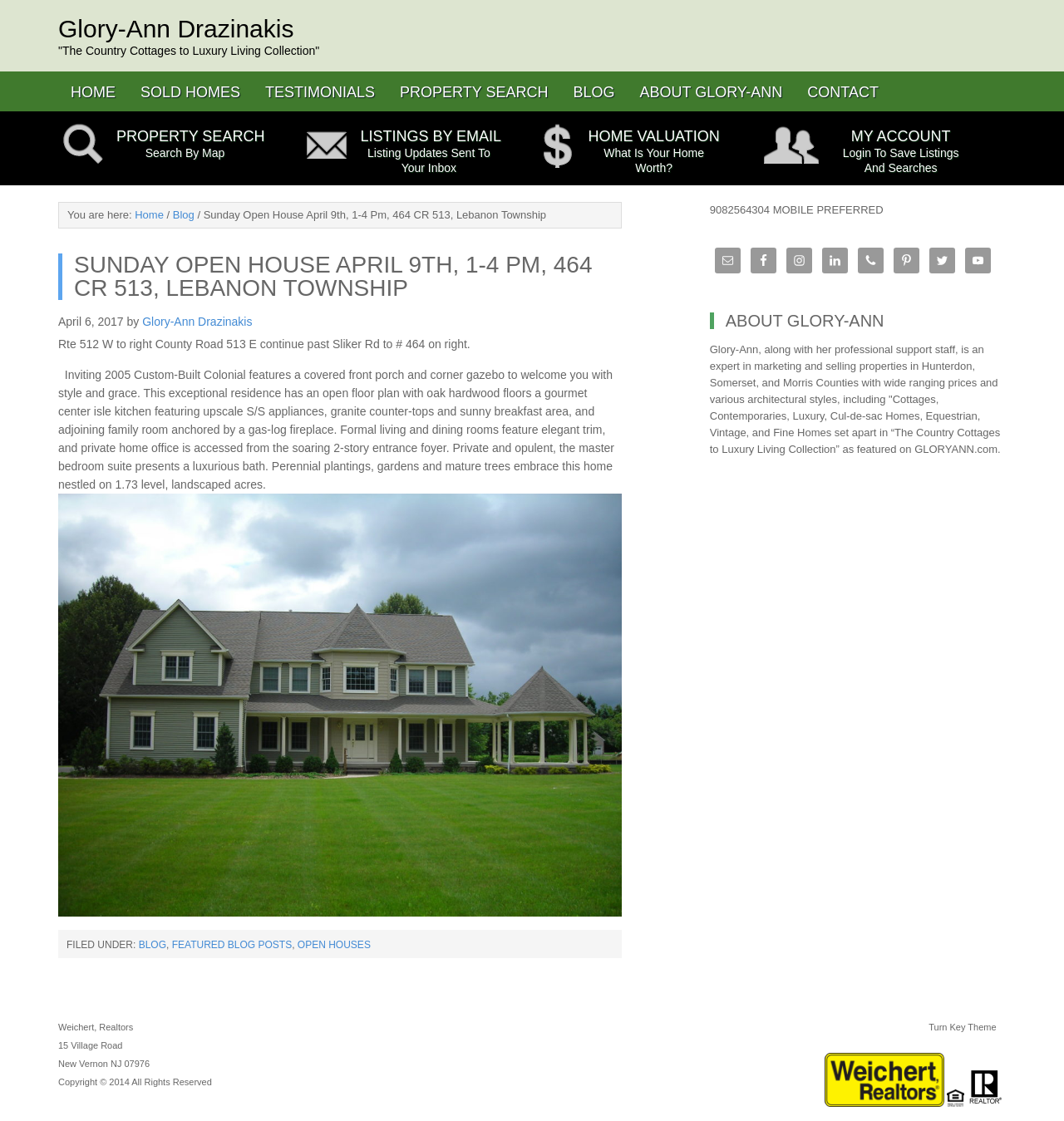Identify and provide the text of the main header on the webpage.

SUNDAY OPEN HOUSE APRIL 9TH, 1-4 PM, 464 CR 513, LEBANON TOWNSHIP